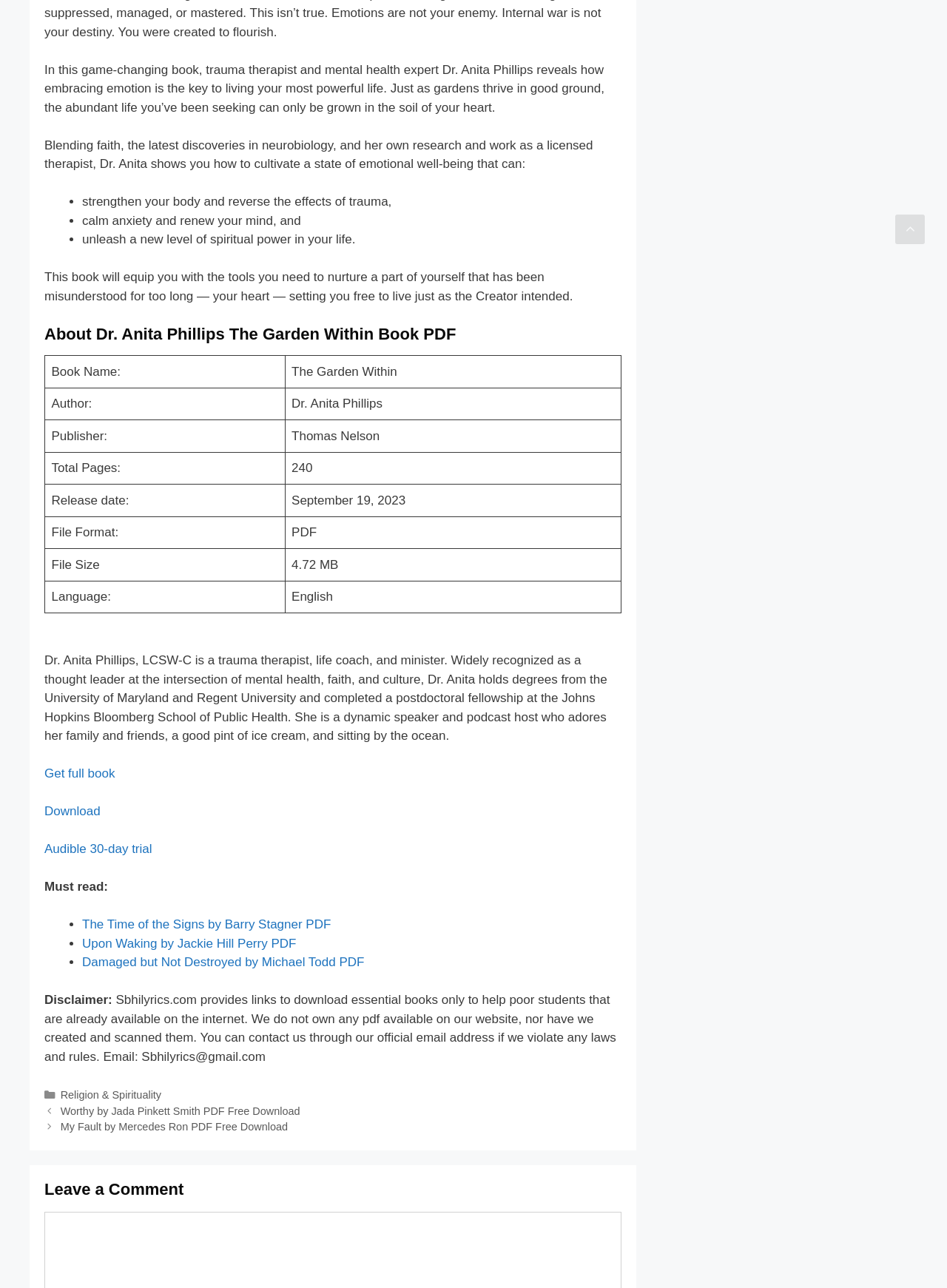Using the given description, provide the bounding box coordinates formatted as (top-left x, top-left y, bottom-right x, bottom-right y), with all values being floating point numbers between 0 and 1. Description: Contact Us

[0.667, 0.874, 0.732, 0.885]